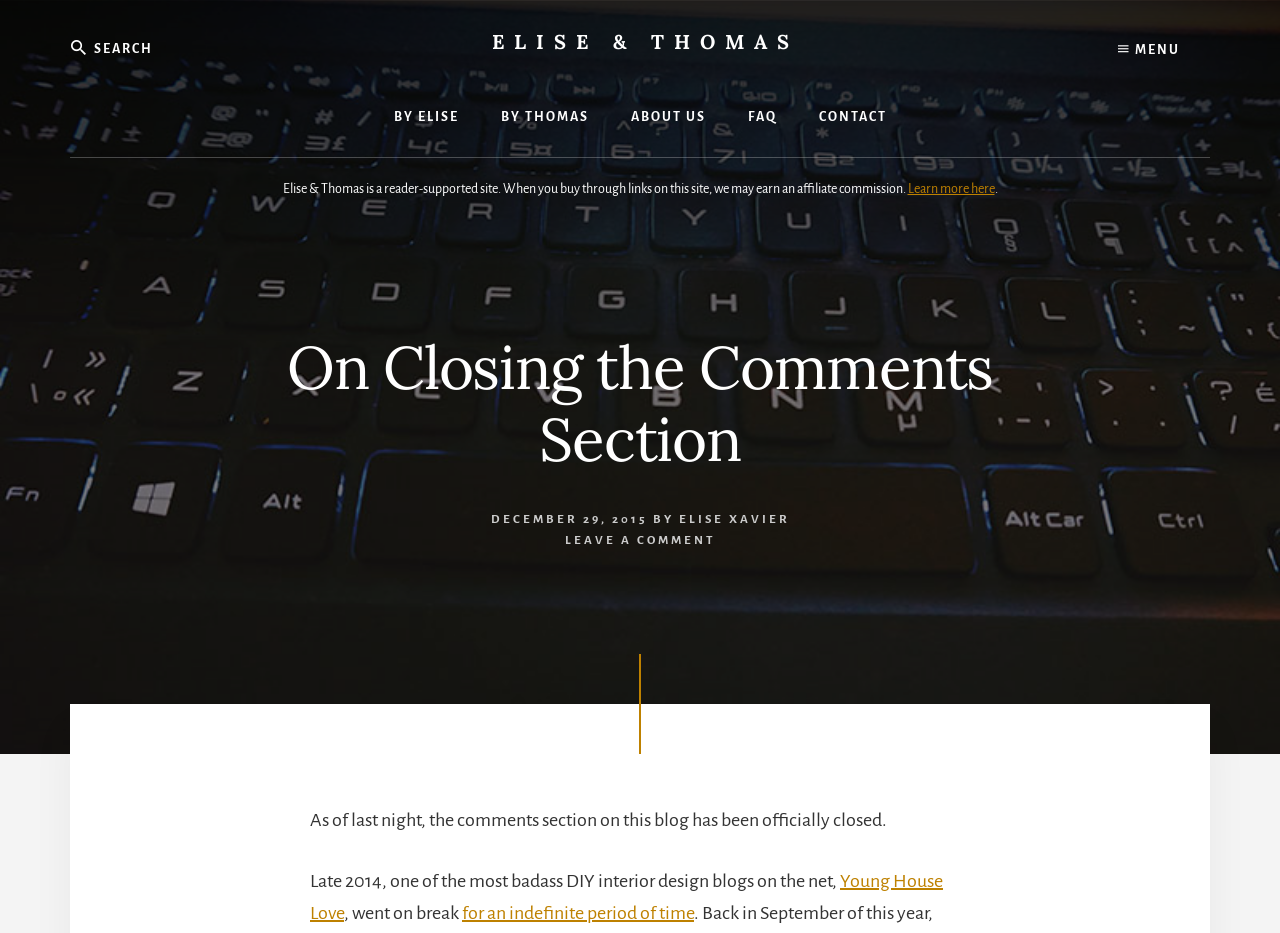Please determine the bounding box coordinates of the clickable area required to carry out the following instruction: "Search for something". The coordinates must be four float numbers between 0 and 1, represented as [left, top, right, bottom].

[0.055, 0.021, 0.277, 0.08]